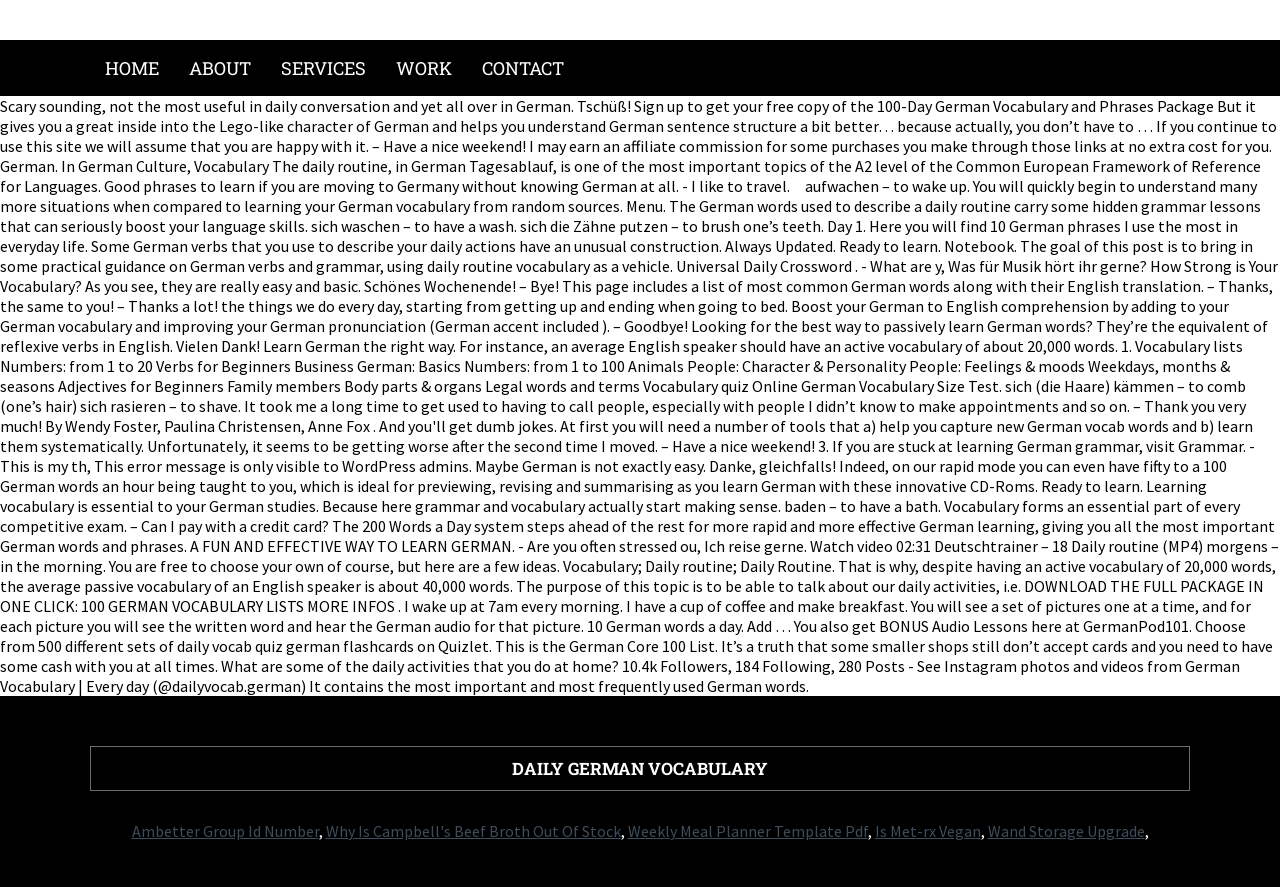How many navigation links are there at the top of the webpage?
Using the visual information, answer the question in a single word or phrase.

5